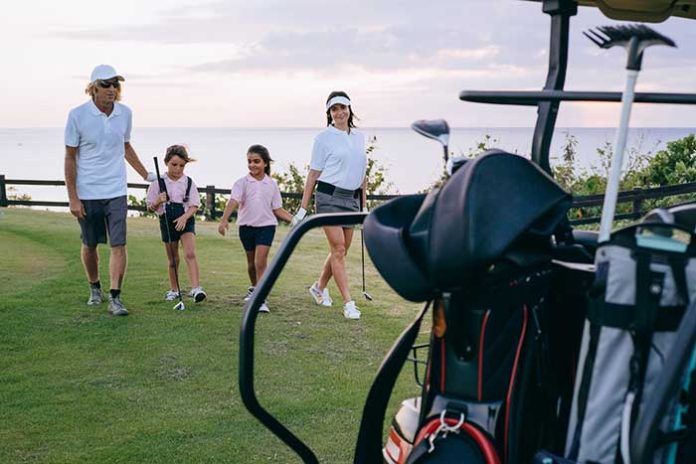Respond with a single word or phrase:
What is the age range of the two girls in the image?

Young girls